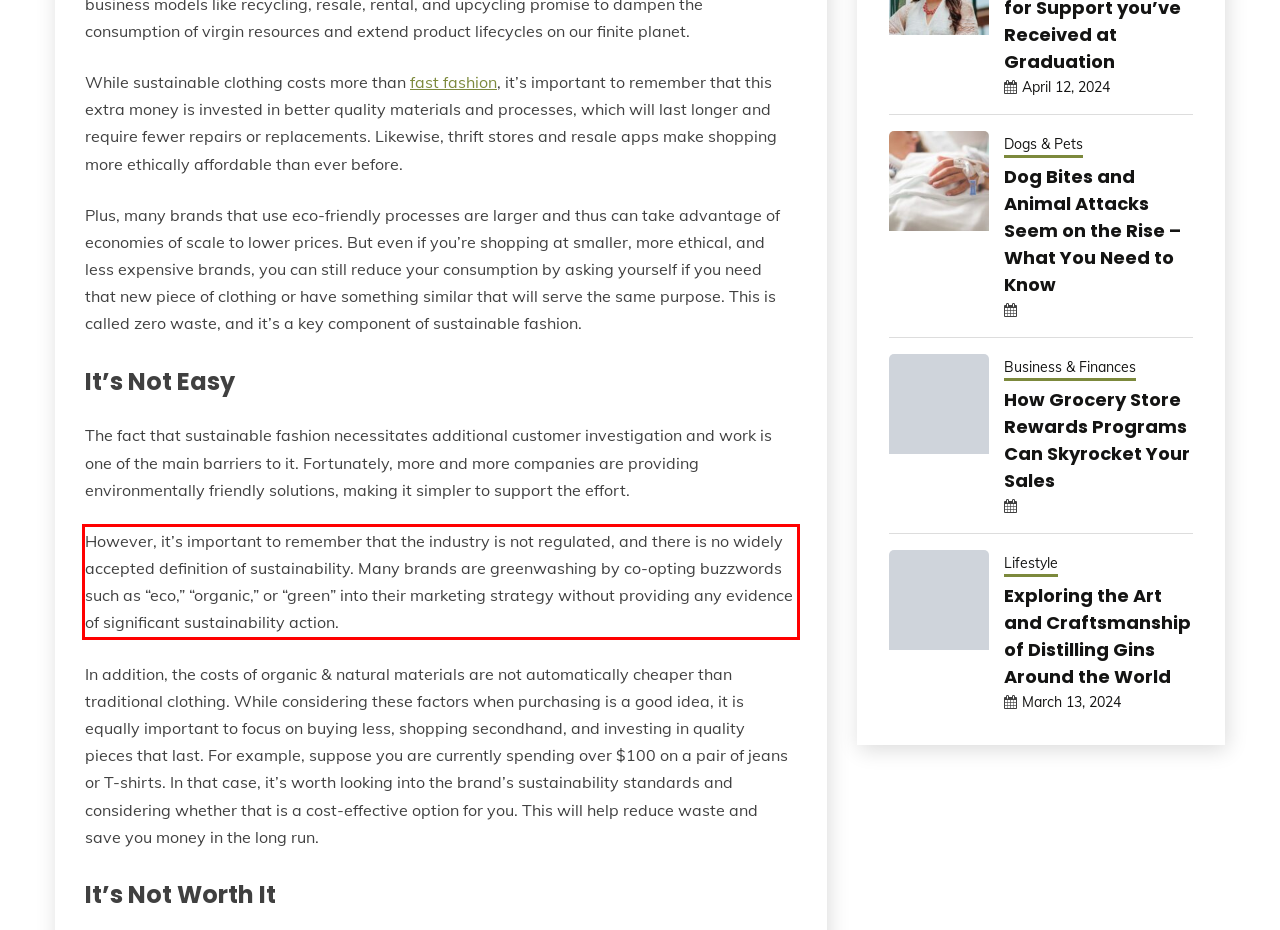Given a webpage screenshot with a red bounding box, perform OCR to read and deliver the text enclosed by the red bounding box.

However, it’s important to remember that the industry is not regulated, and there is no widely accepted definition of sustainability. Many brands are greenwashing by co-opting buzzwords such as “eco,” “organic,” or “green” into their marketing strategy without providing any evidence of significant sustainability action.